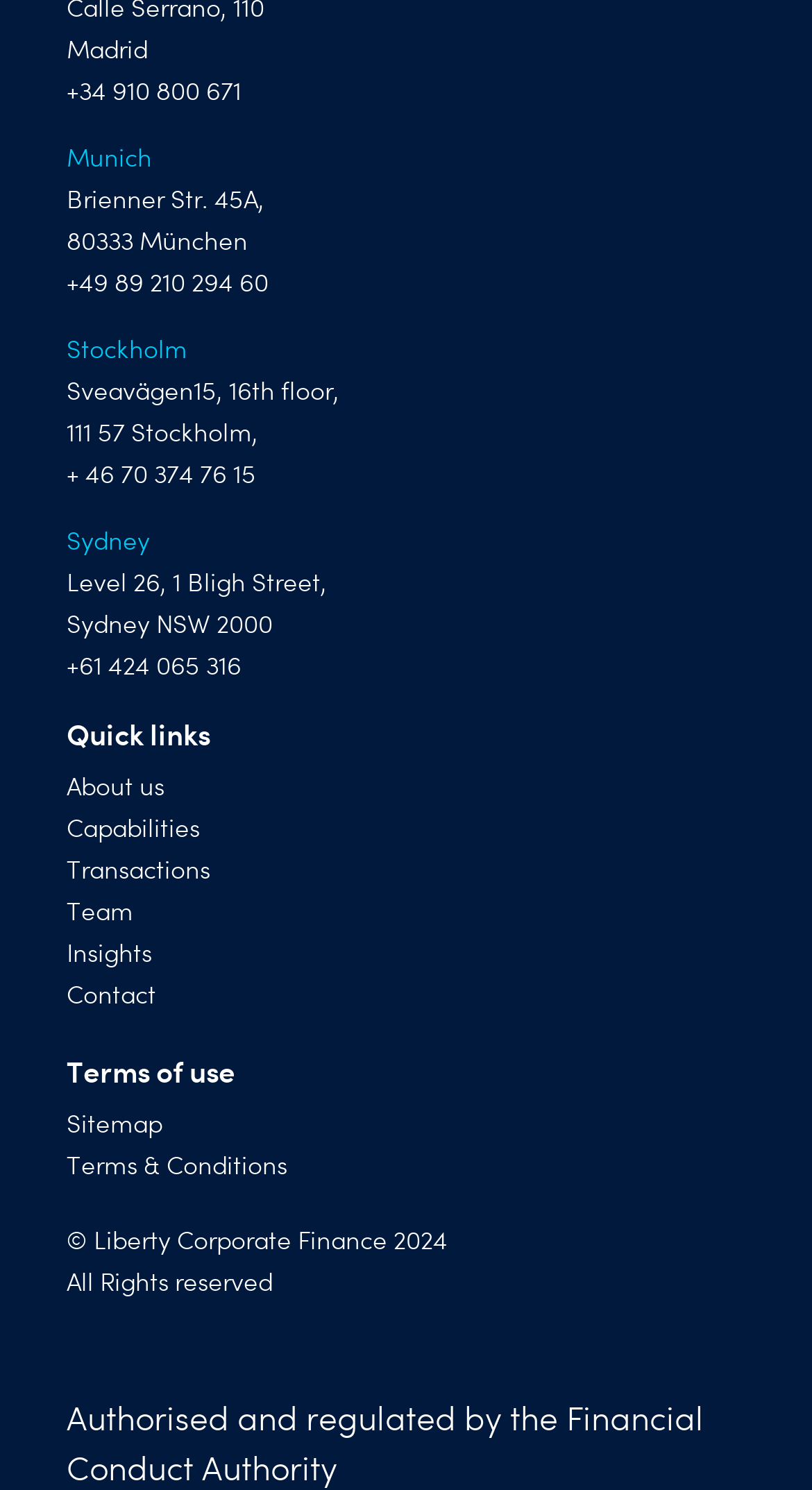Respond to the question below with a single word or phrase:
What is the phone number in Munich?

+34 910 800 671